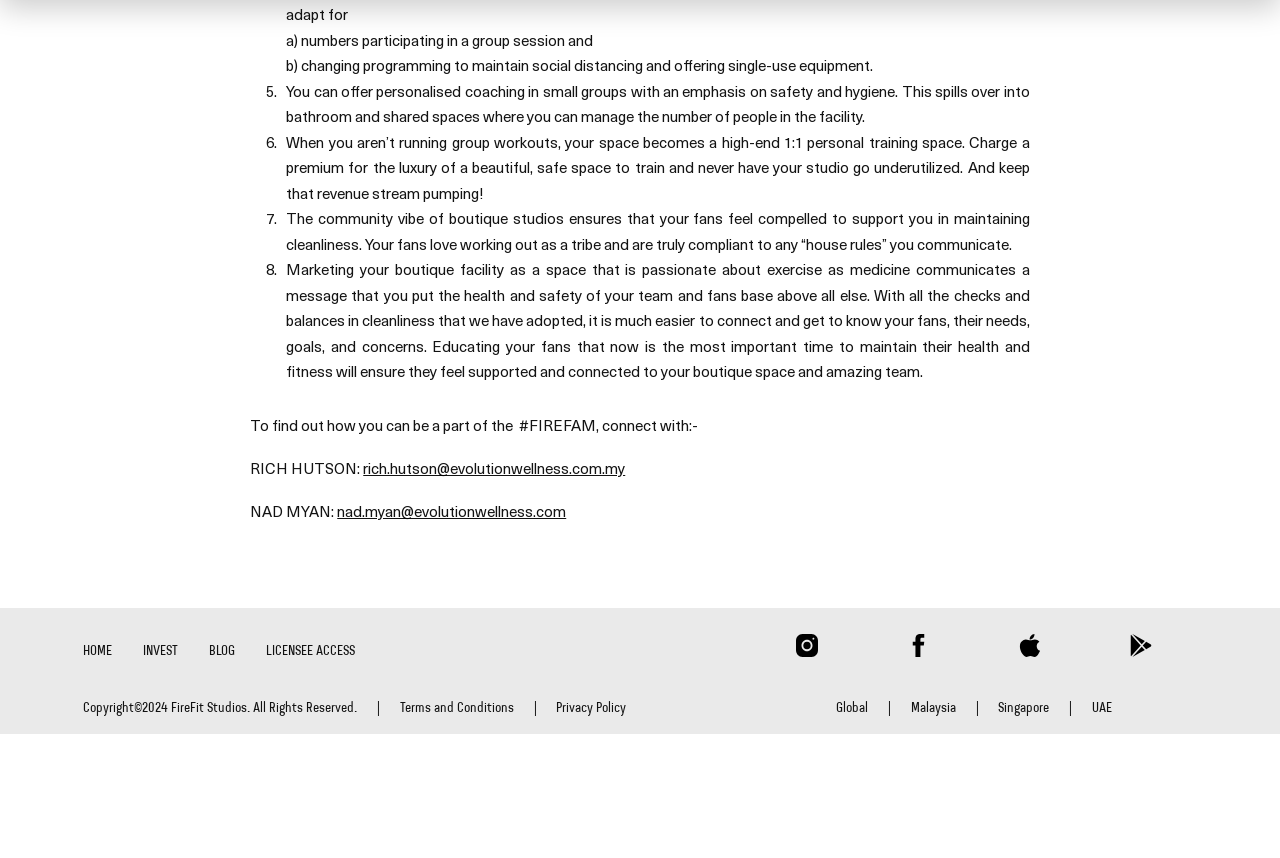Please respond in a single word or phrase: 
What social media platforms can be used to connect with FireFit Studios?

instagram and facebook